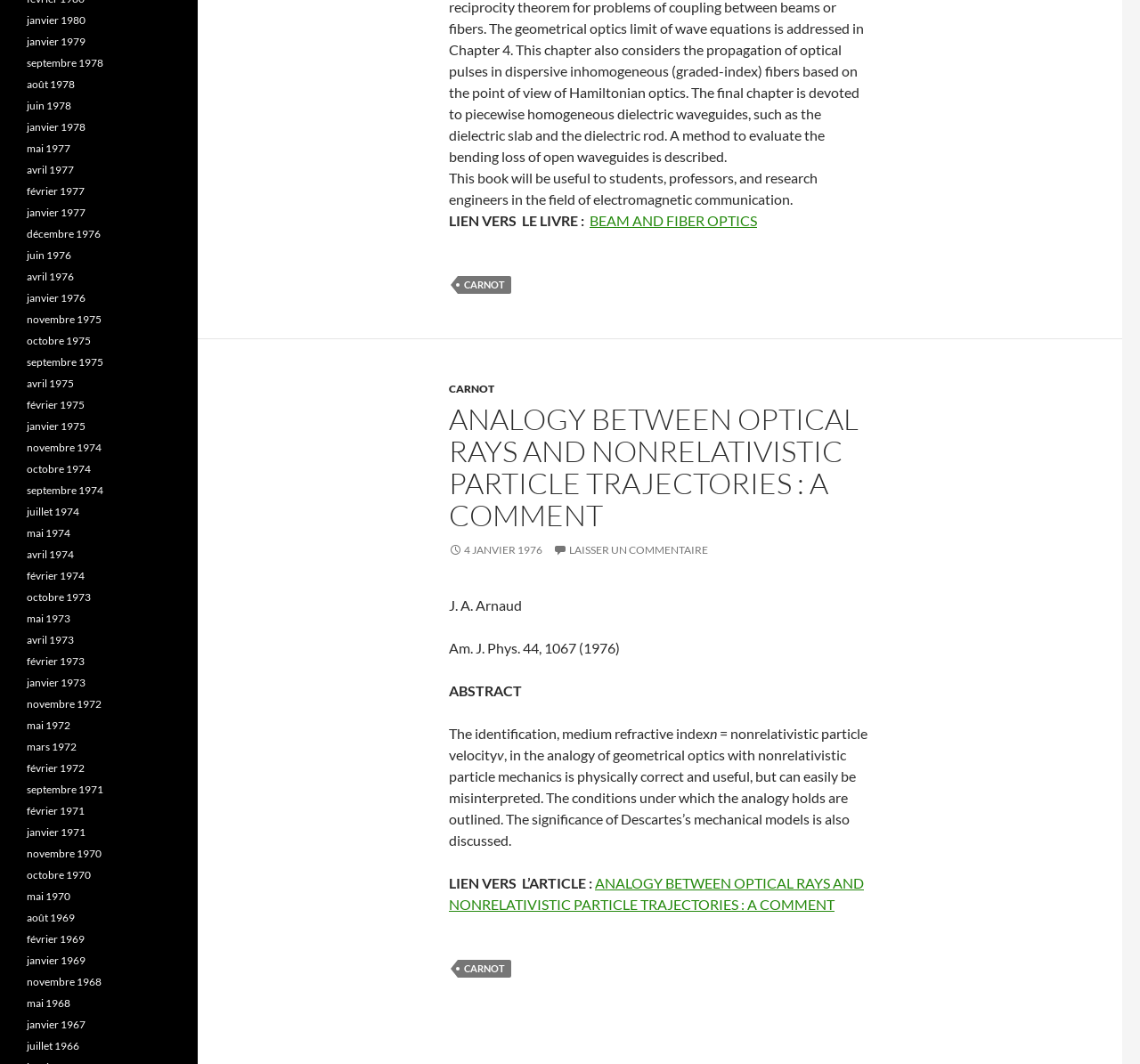What is the topic of the article?
Using the visual information from the image, give a one-word or short-phrase answer.

Optical Rays